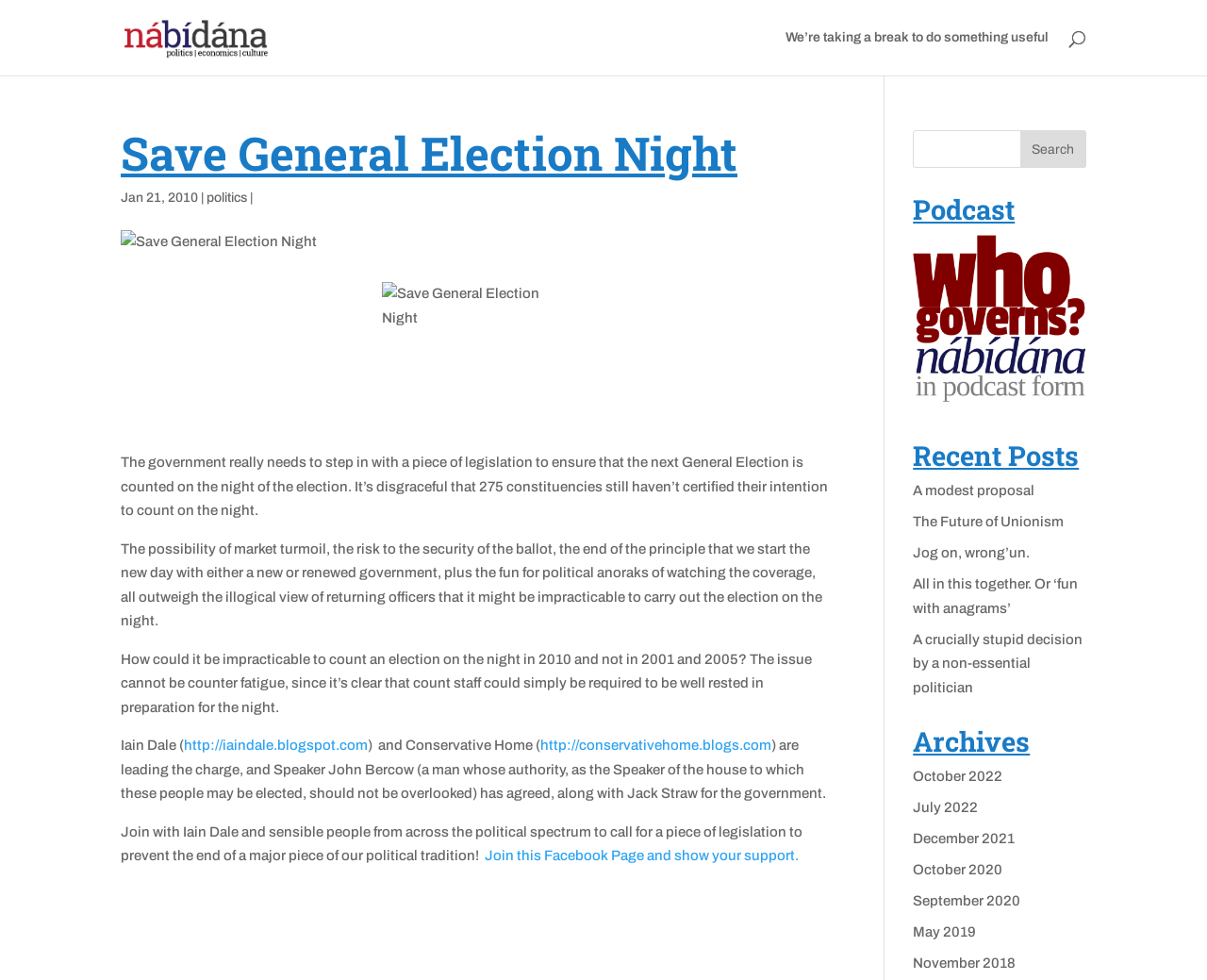Please specify the bounding box coordinates of the clickable region necessary for completing the following instruction: "Read the article about saving general election night". The coordinates must consist of four float numbers between 0 and 1, i.e., [left, top, right, bottom].

[0.1, 0.133, 0.689, 0.91]